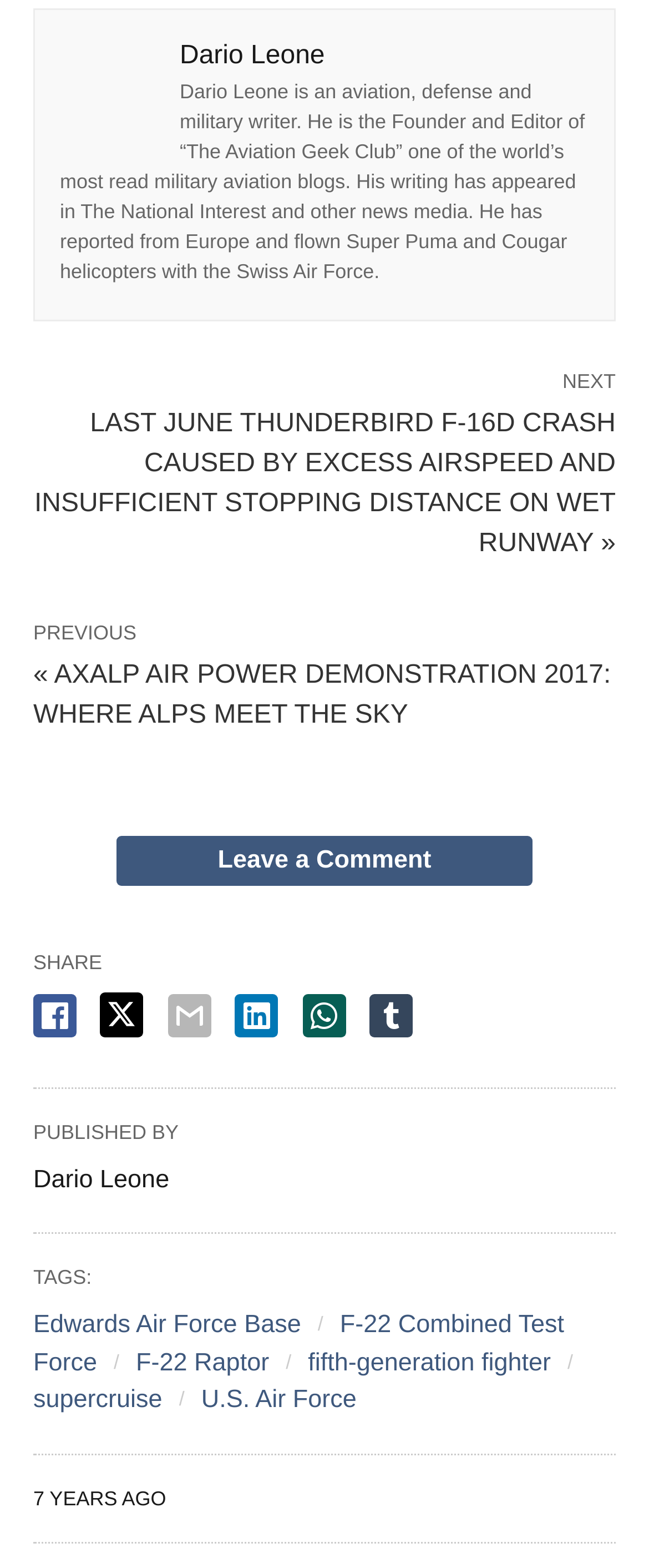Find the bounding box coordinates of the clickable region needed to perform the following instruction: "Leave a comment on the article". The coordinates should be provided as four float numbers between 0 and 1, i.e., [left, top, right, bottom].

[0.179, 0.533, 0.821, 0.565]